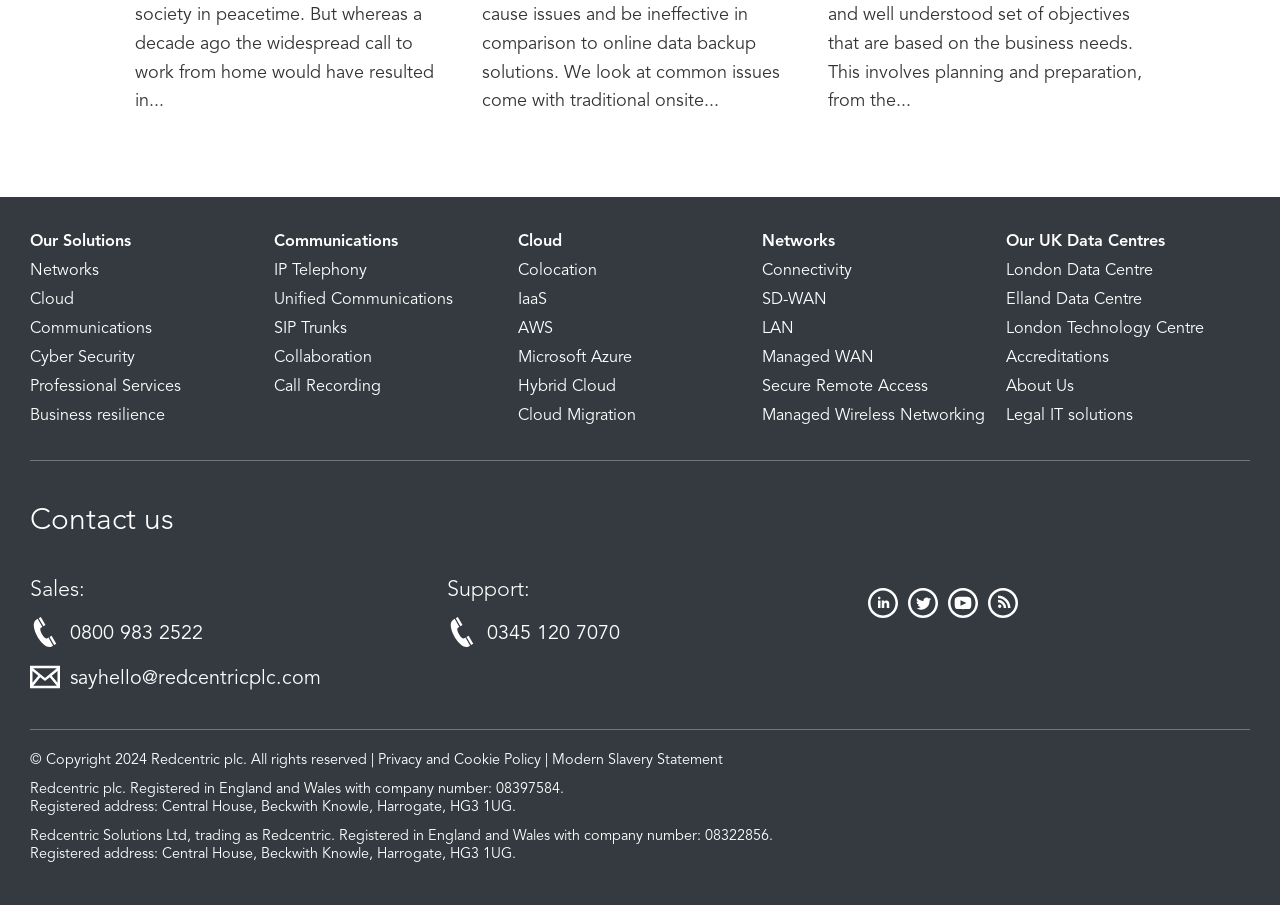What are the two data centers mentioned on the webpage?
Provide an in-depth and detailed answer to the question.

The two data centers can be found in the 'Our UK Data Centres' section, where there are links to 'London Data Centre' and 'Elland Data Centre'.